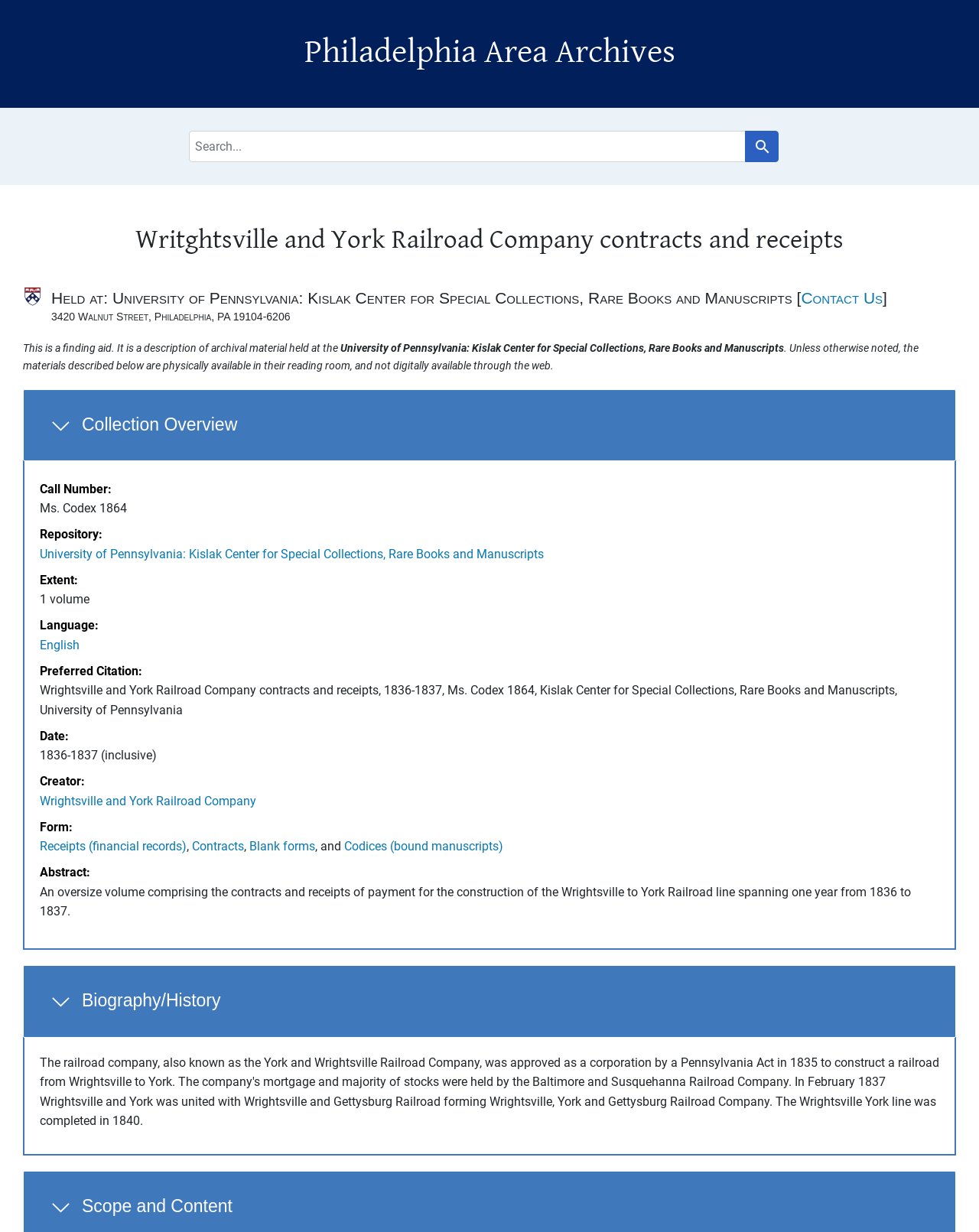What is the name of the railroad company?
Kindly offer a detailed explanation using the data available in the image.

I found the answer by looking at the heading 'Writghtsville and York Railroad Company contracts and receipts' and the link 'Wrightsville and York Railroad Company' in the 'Creator' section.